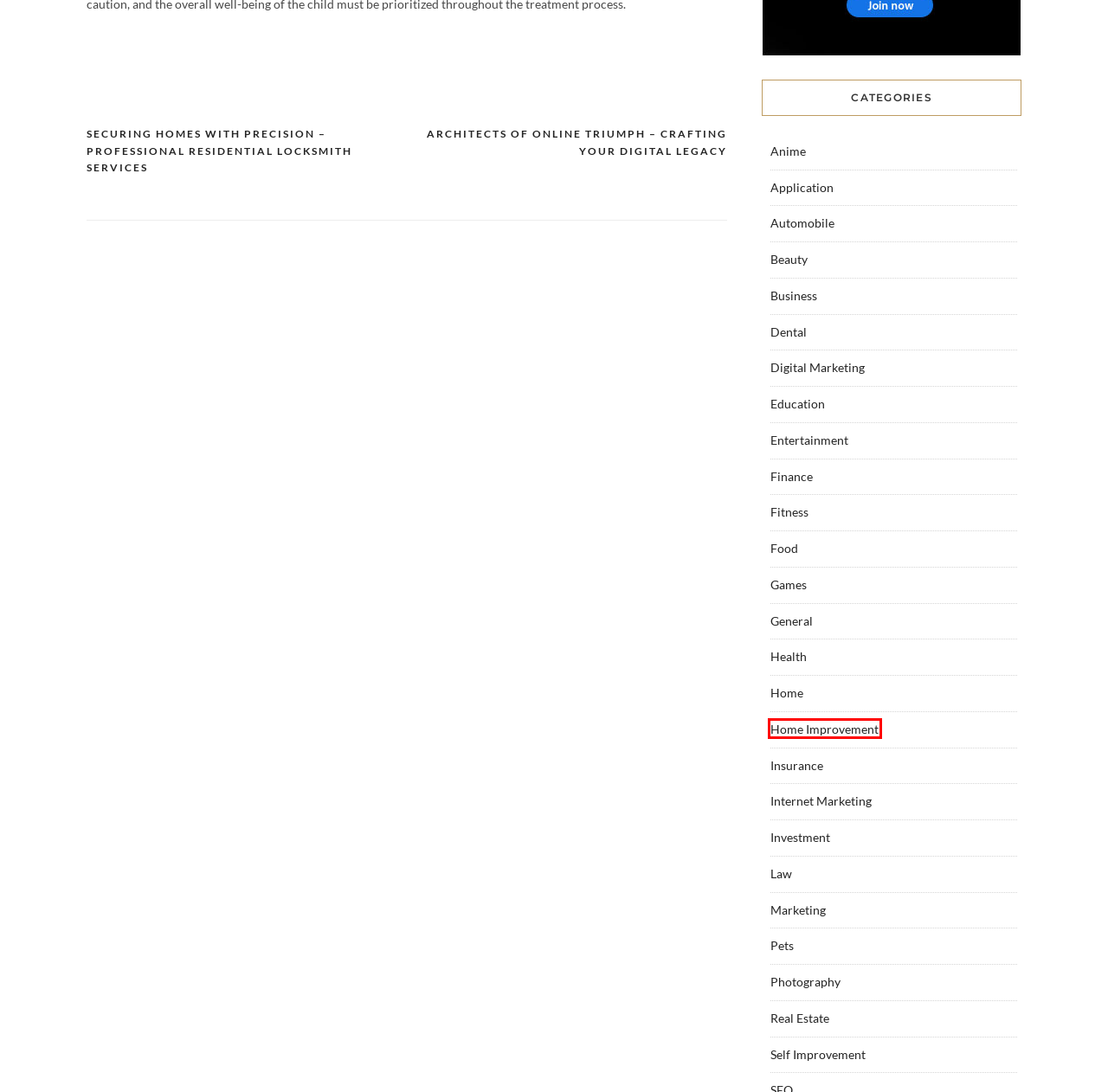Observe the screenshot of a webpage with a red bounding box around an element. Identify the webpage description that best fits the new page after the element inside the bounding box is clicked. The candidates are:
A. Insurance – Fund Acion Entorno
B. Pets – Fund Acion Entorno
C. Automobile – Fund Acion Entorno
D. Investment – Fund Acion Entorno
E. Home Improvement – Fund Acion Entorno
F. Architects of Online Triumph – Crafting Your Digital Legacy – Fund Acion Entorno
G. Entertainment – Fund Acion Entorno
H. General – Fund Acion Entorno

E